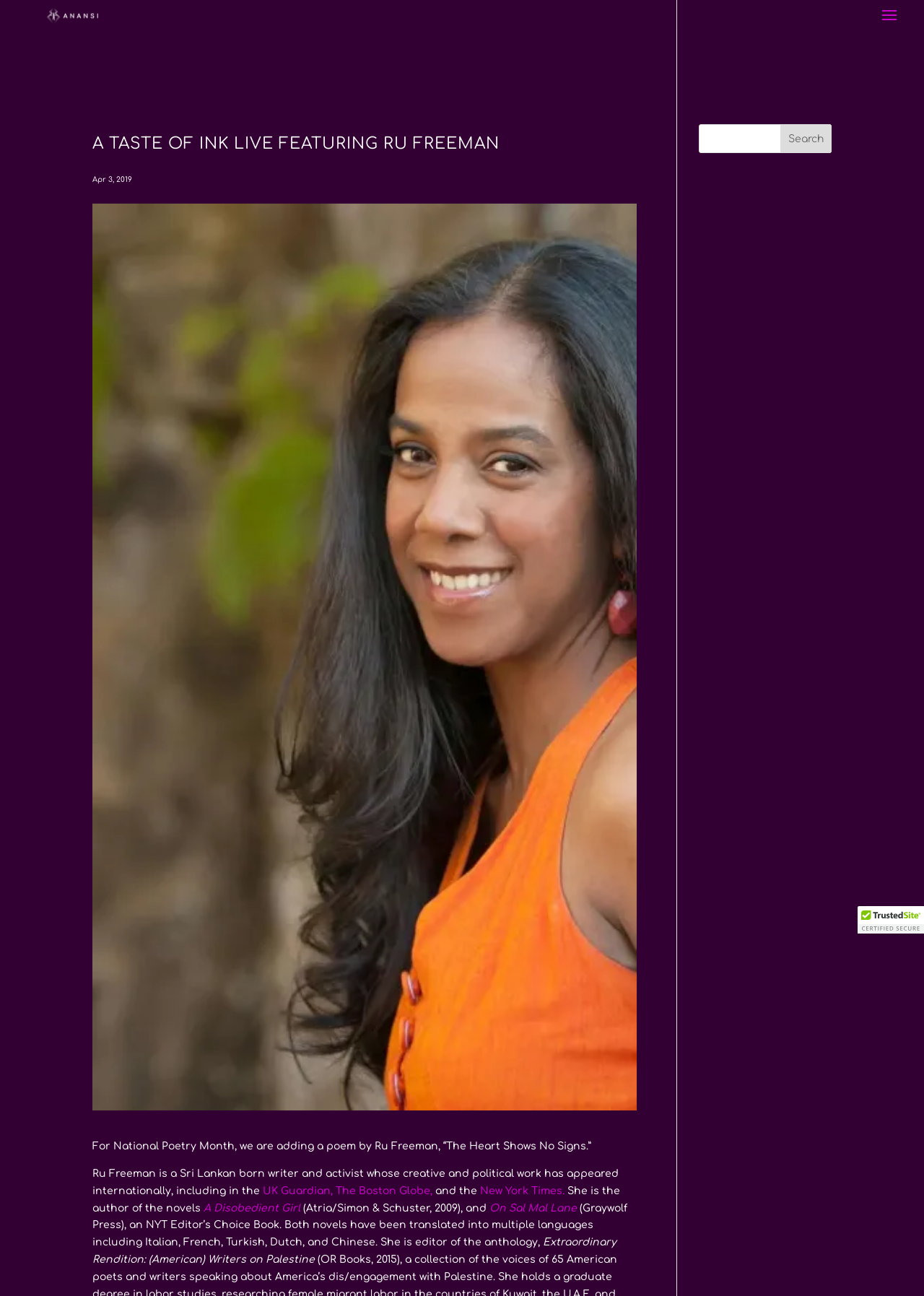From the webpage screenshot, predict the bounding box coordinates (top-left x, top-left y, bottom-right x, bottom-right y) for the UI element described here: UK Guardian,

[0.284, 0.915, 0.36, 0.923]